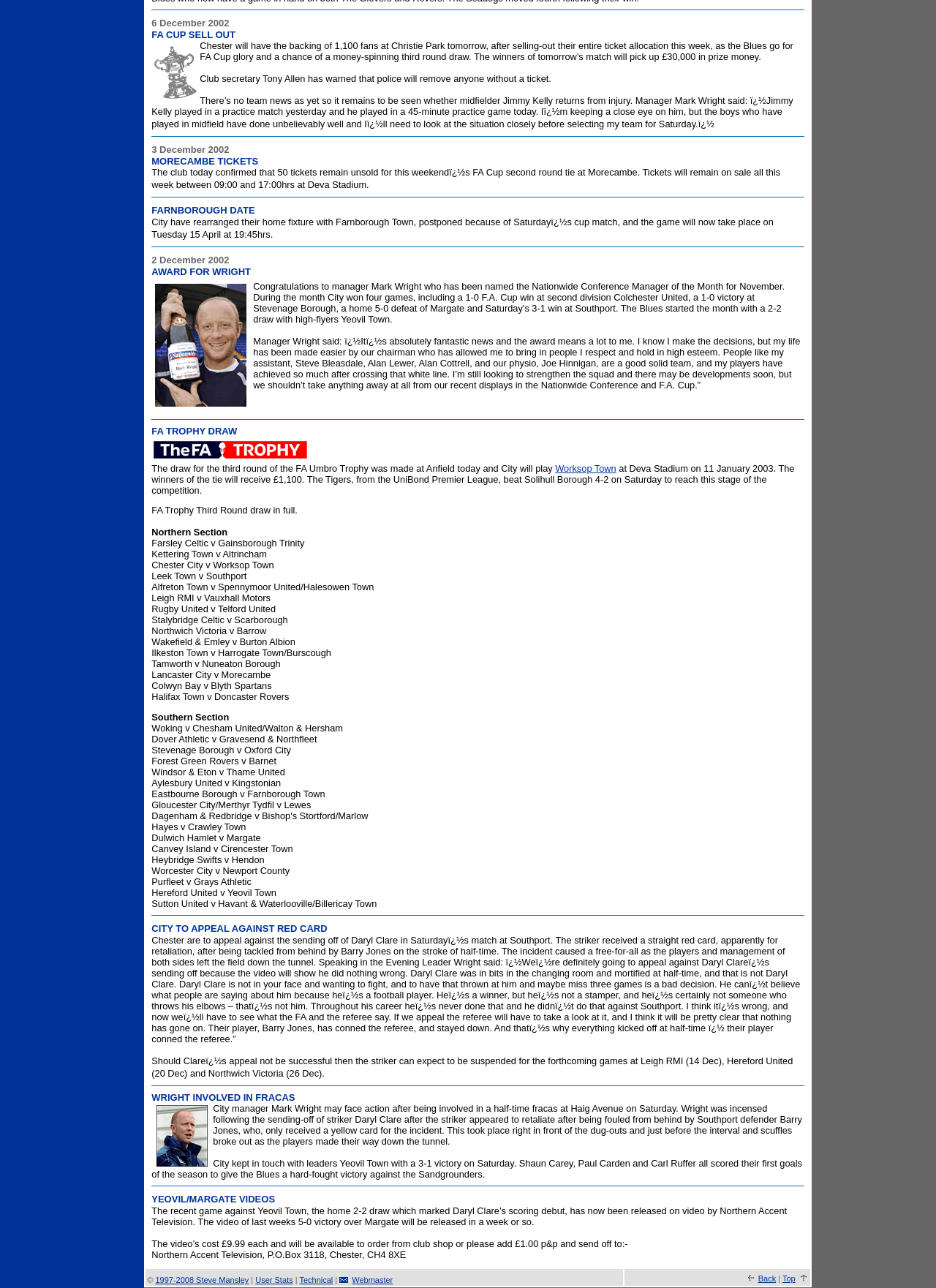Provide a short answer to the following question with just one word or phrase: What is the date of the FA Trophy third round match?

11 January 2003